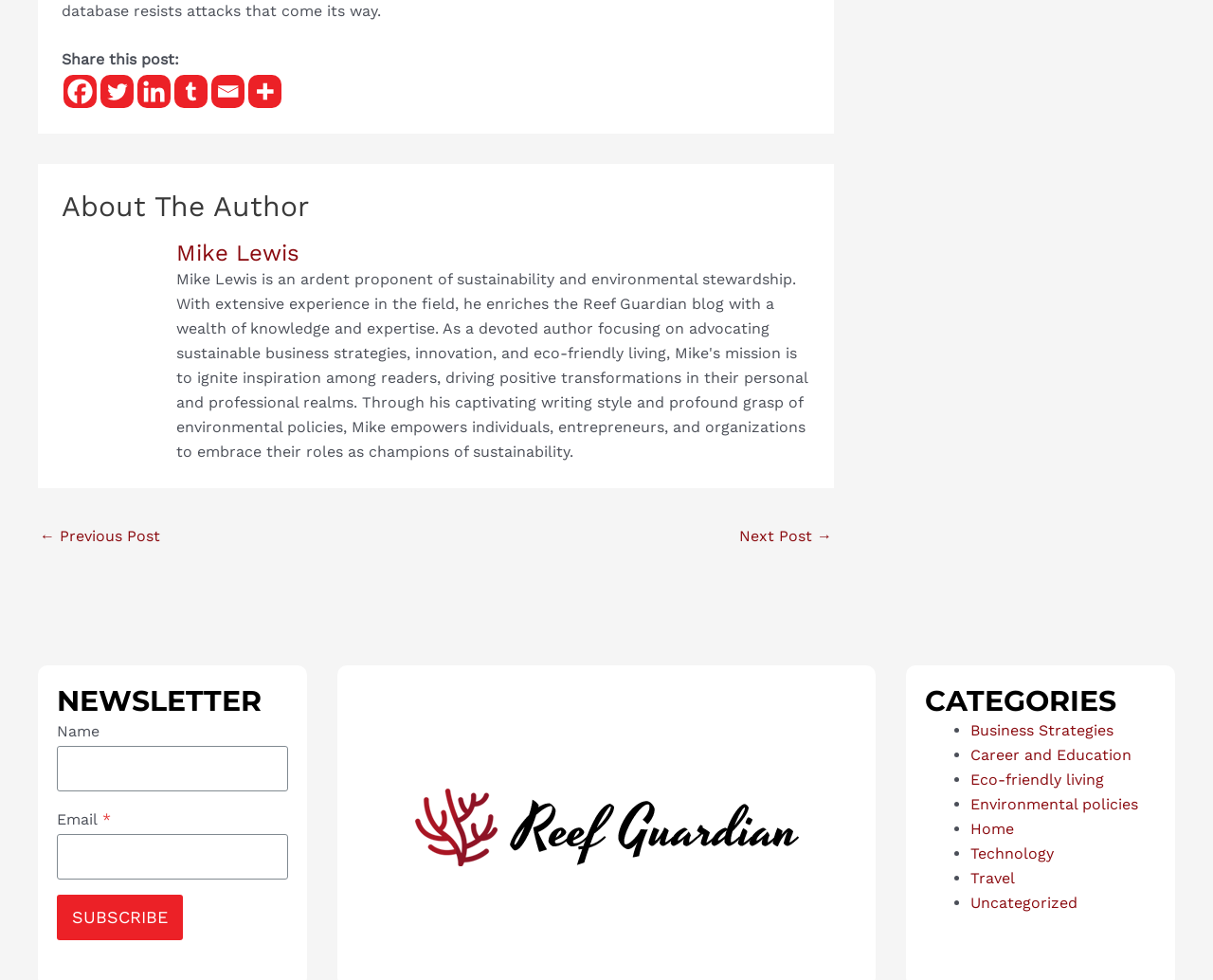Locate the bounding box coordinates of the UI element described by: "parent_node: Name name="_kb_verify_email" placeholder="Email"". The bounding box coordinates should consist of four float numbers between 0 and 1, i.e., [left, top, right, bottom].

[0.043, 0.733, 0.063, 0.759]